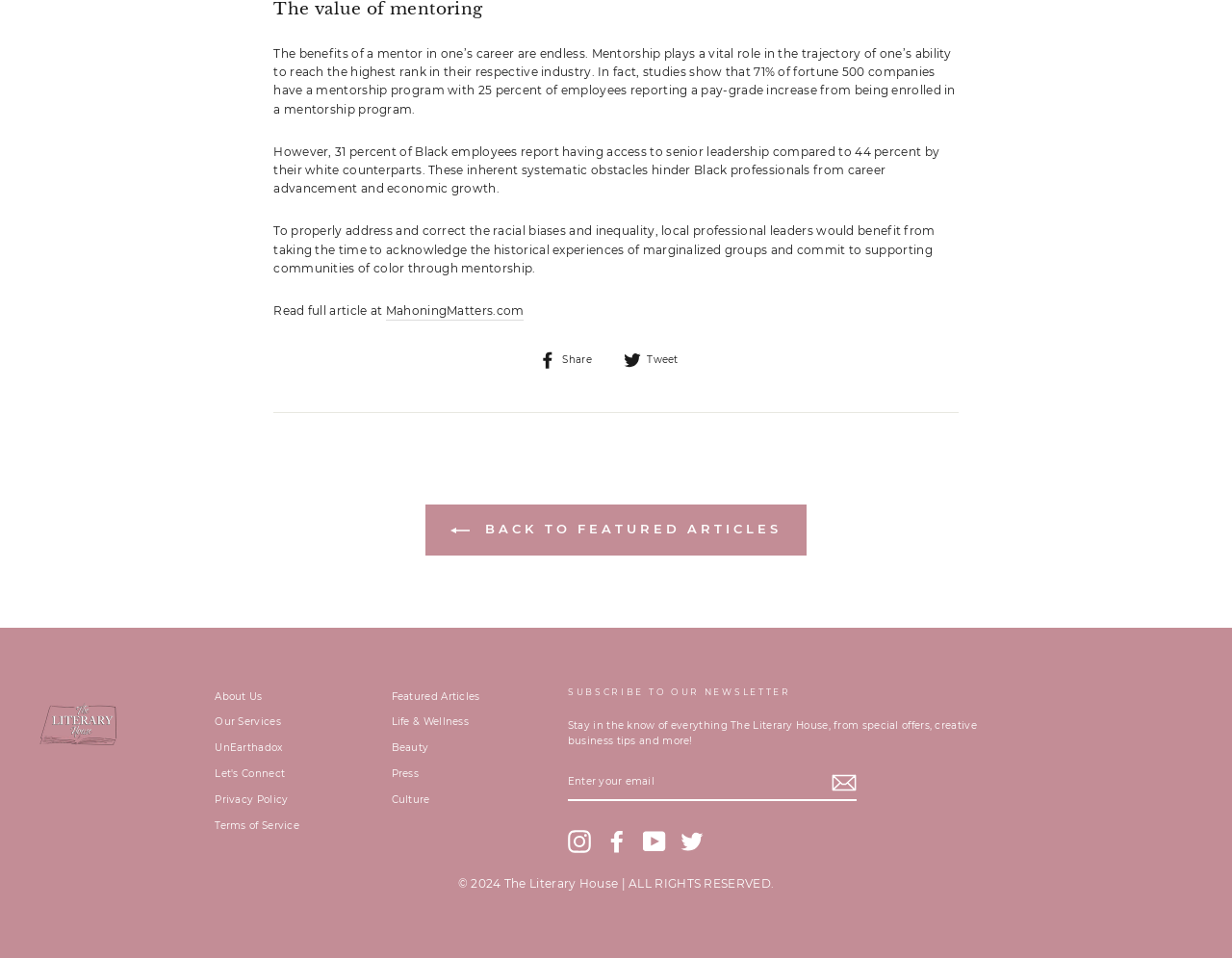Identify the bounding box coordinates necessary to click and complete the given instruction: "Share on Facebook".

[0.438, 0.365, 0.492, 0.385]